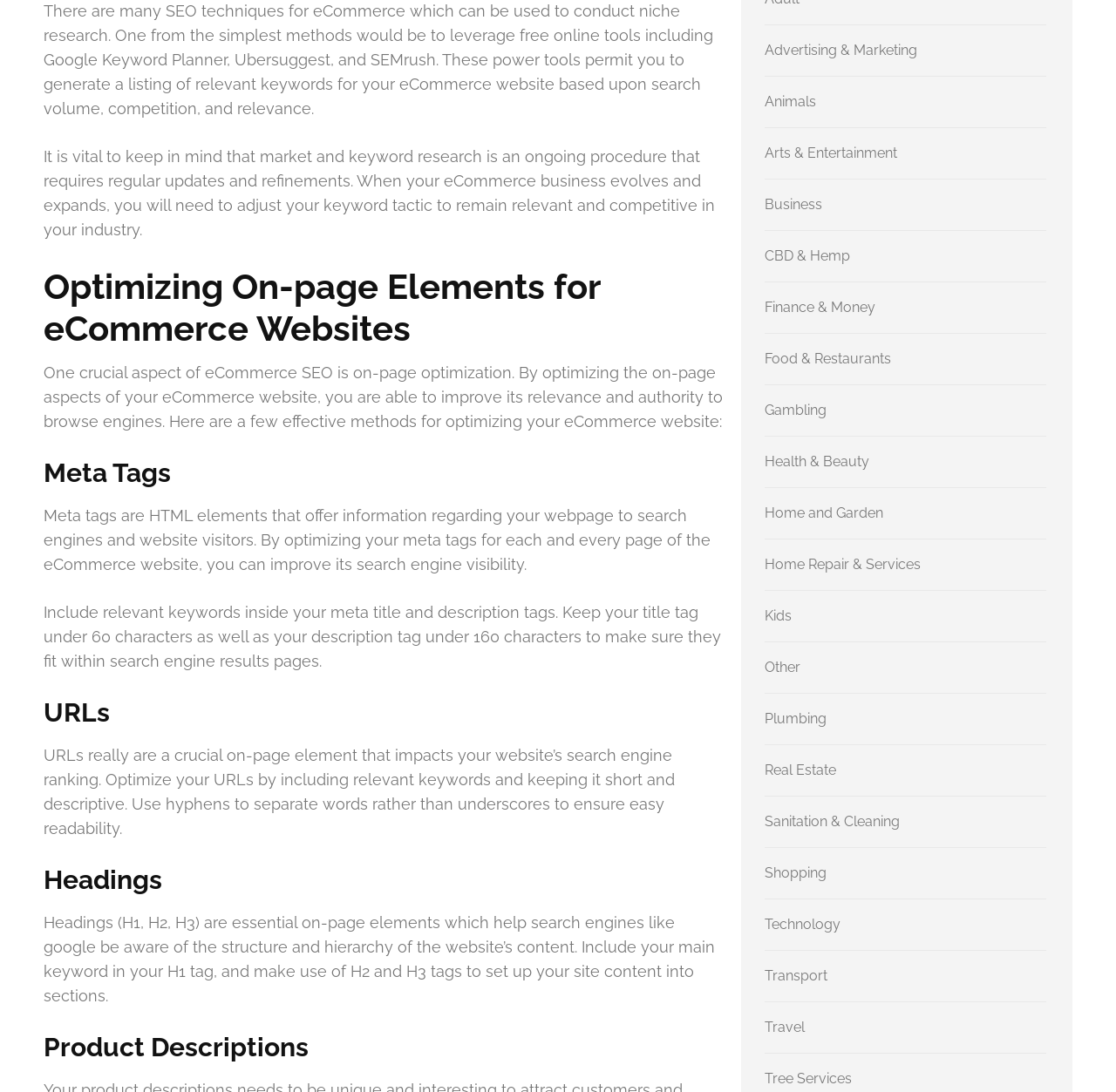Determine the bounding box coordinates for the region that must be clicked to execute the following instruction: "Click on 'Technology'".

[0.685, 0.839, 0.753, 0.854]